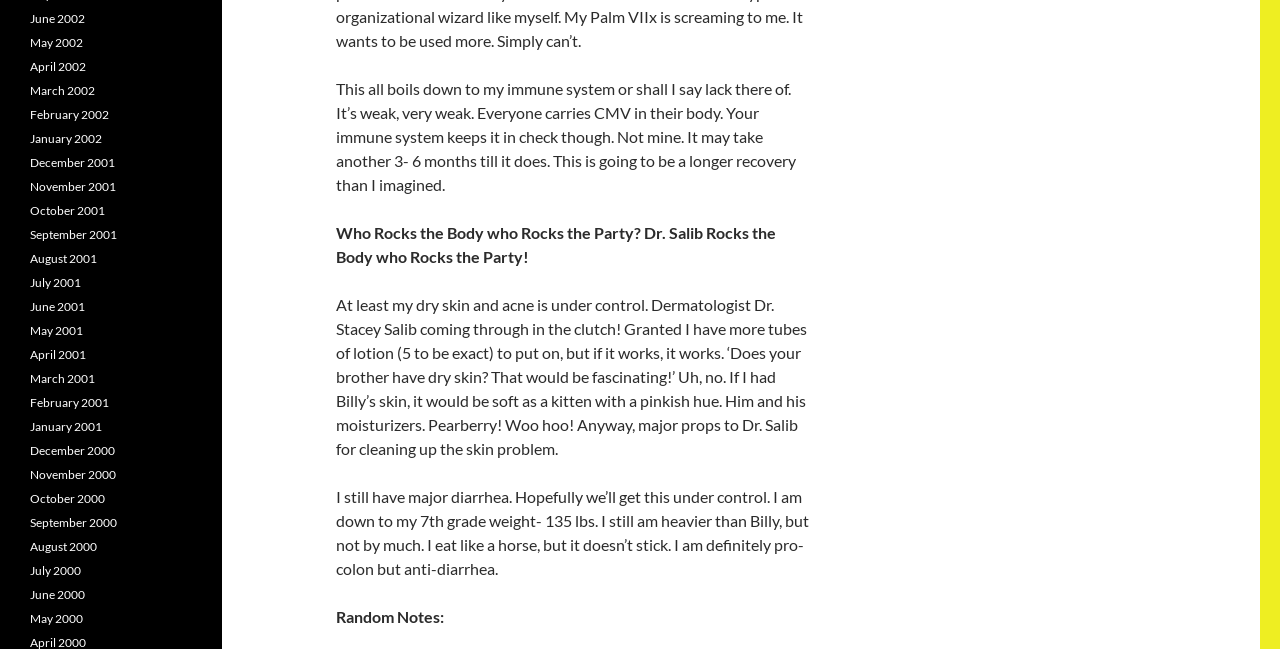Please mark the clickable region by giving the bounding box coordinates needed to complete this instruction: "Click on the 'June 2002' link".

[0.023, 0.017, 0.066, 0.04]